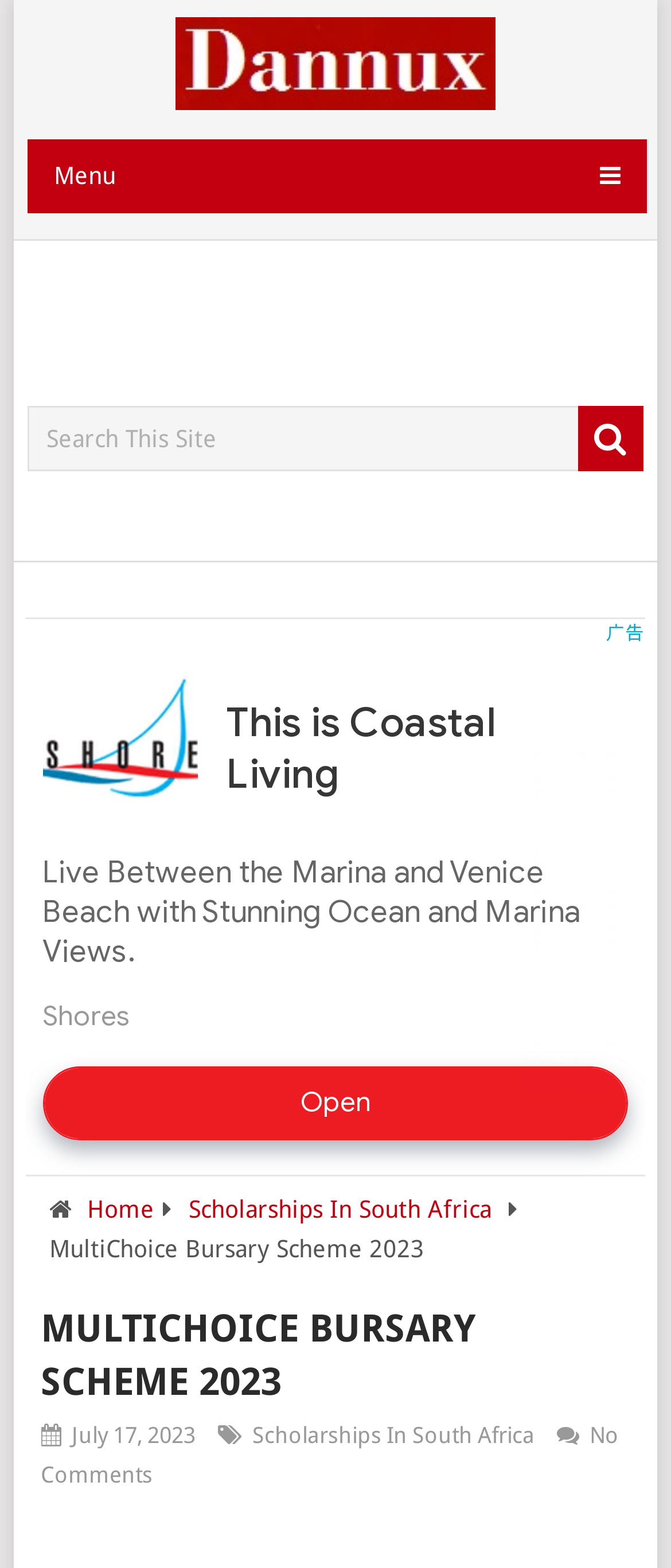Find the bounding box coordinates for the area that should be clicked to accomplish the instruction: "Go to Home".

[0.13, 0.762, 0.23, 0.78]